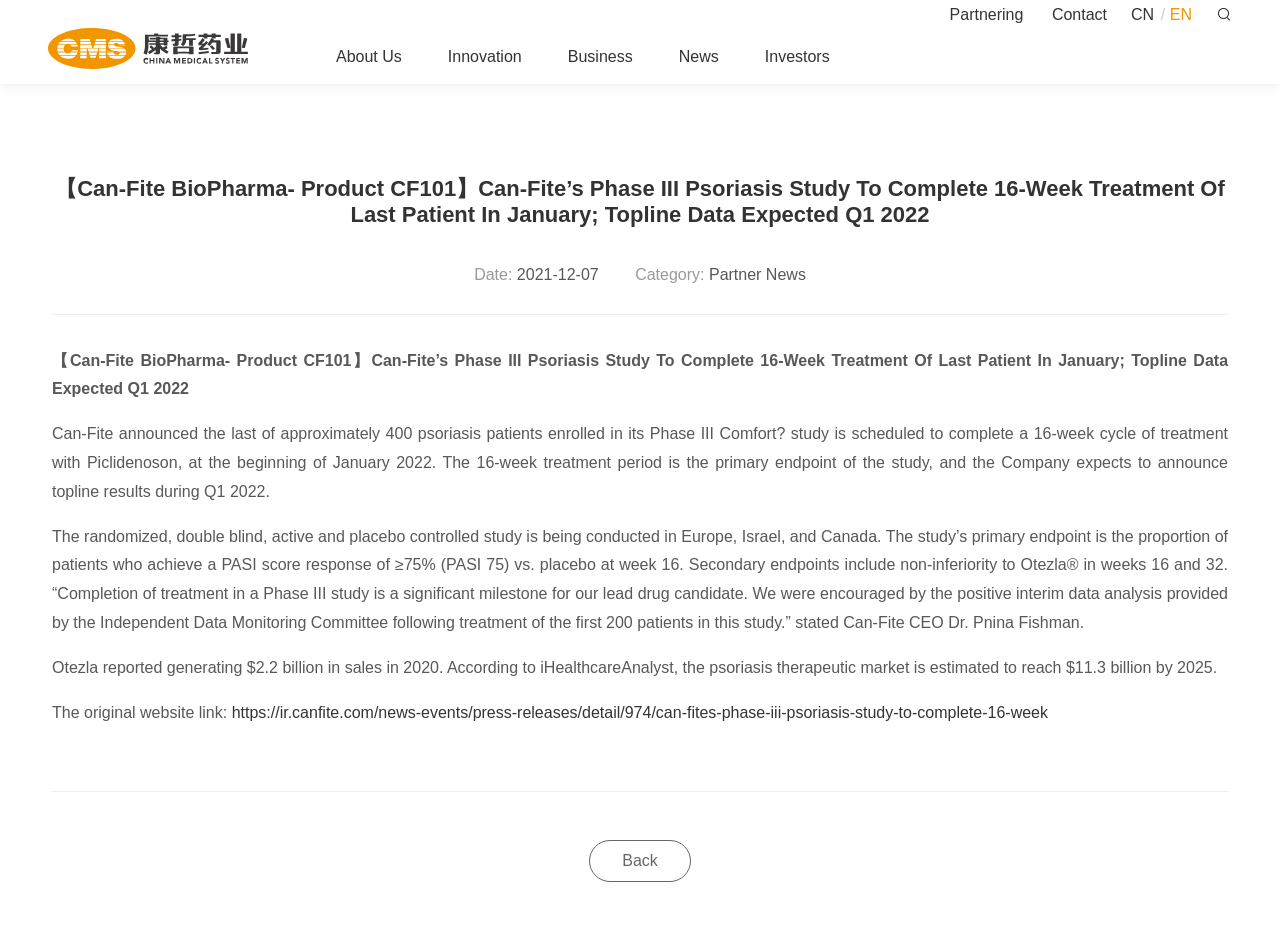Identify the bounding box coordinates of the region I need to click to complete this instruction: "Click on the 'Contact' link".

[0.822, 0.0, 0.865, 0.03]